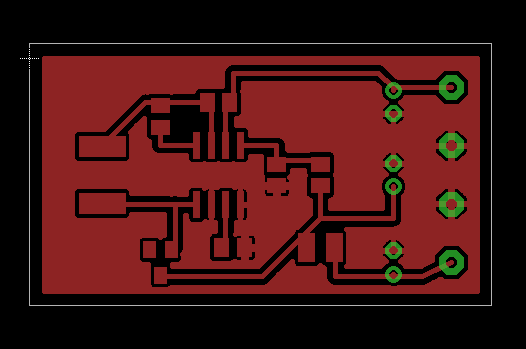How many green pads are positioned on the right side of the board?
Using the image provided, answer with just one word or phrase.

Three